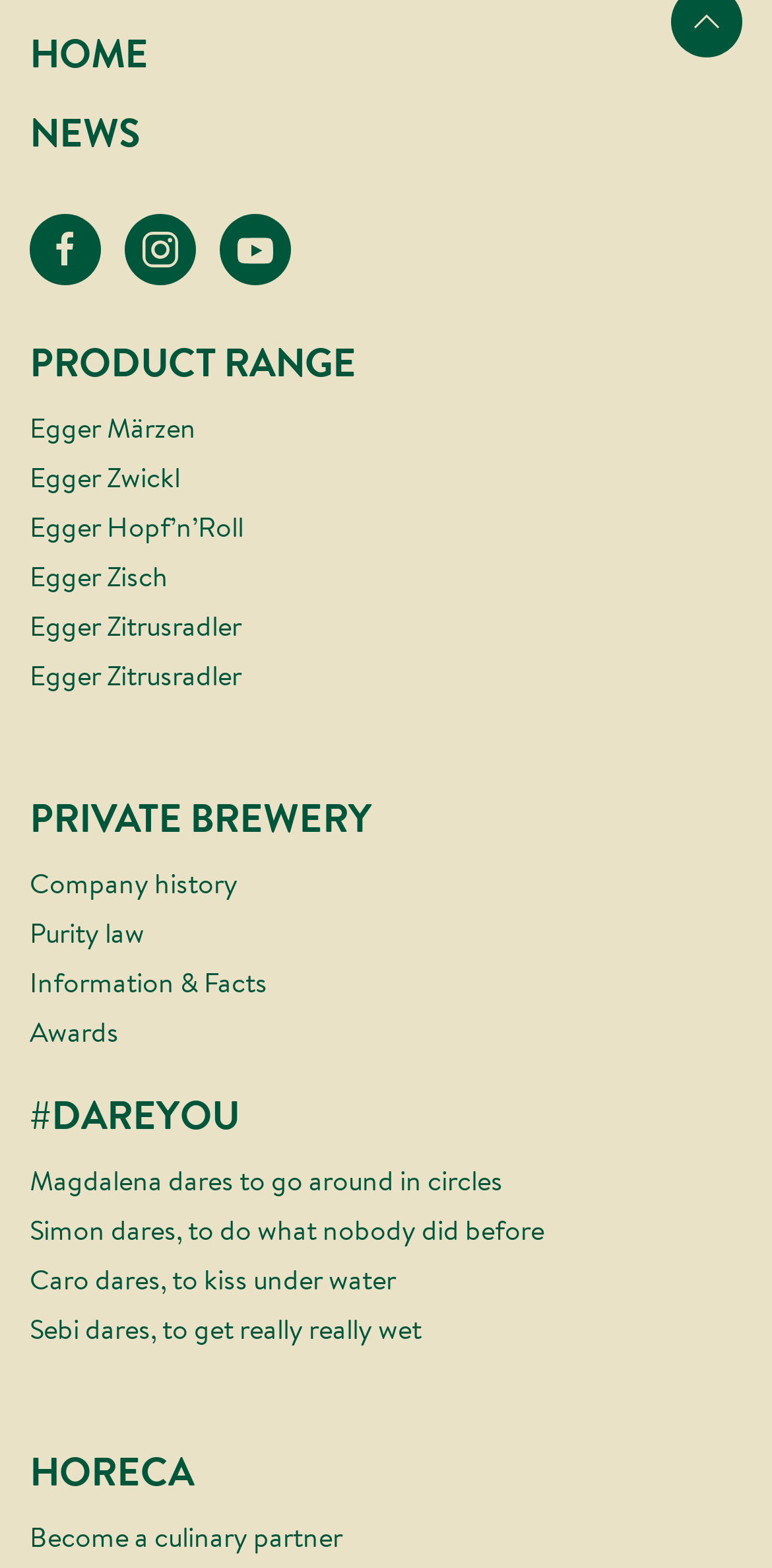Please identify the bounding box coordinates of the clickable area that will allow you to execute the instruction: "Click on the HOME menu item".

None